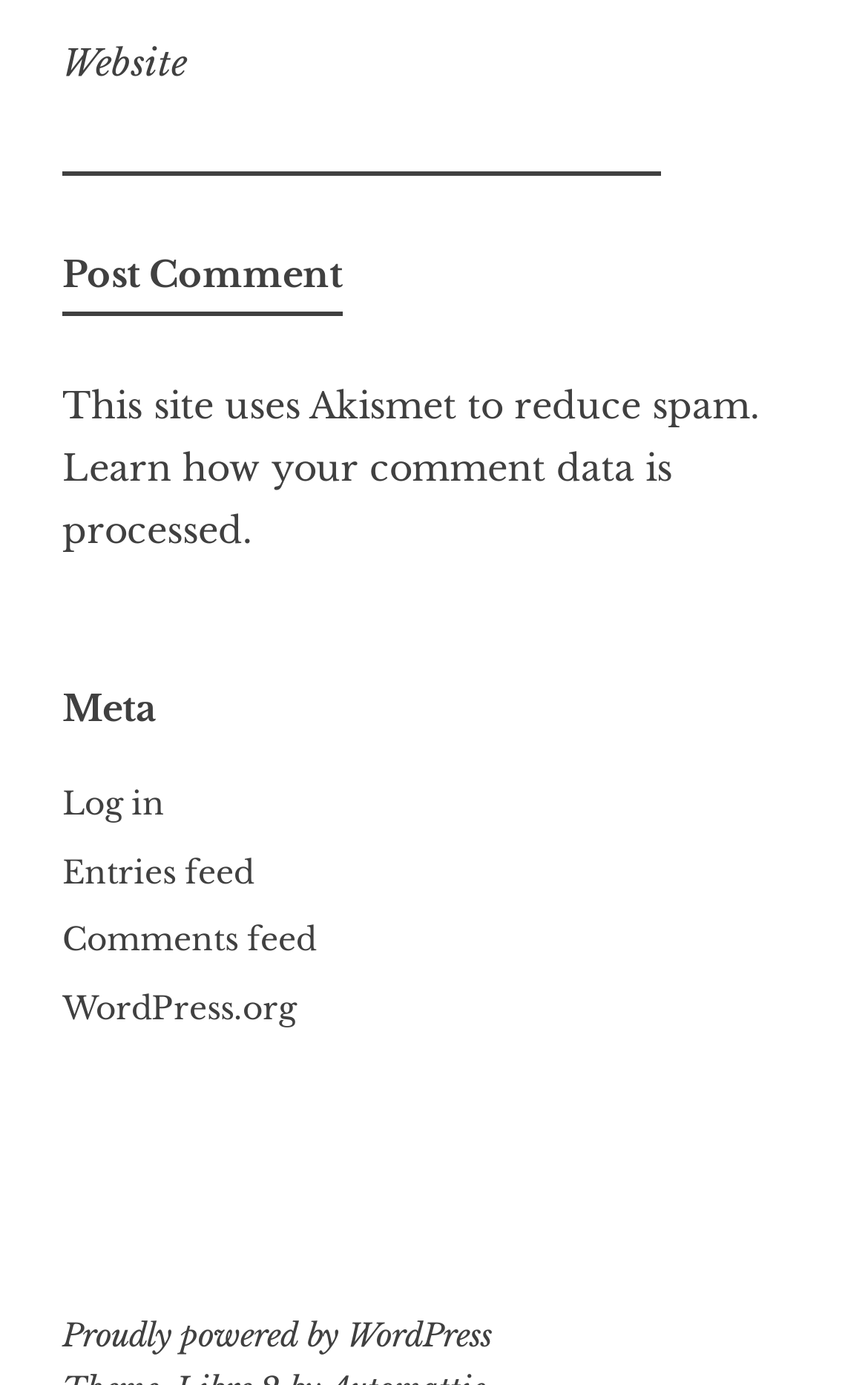Determine the bounding box coordinates in the format (top-left x, top-left y, bottom-right x, bottom-right y). Ensure all values are floating point numbers between 0 and 1. Identify the bounding box of the UI element described by: parent_node: Website name="url"

[0.072, 0.068, 0.762, 0.124]